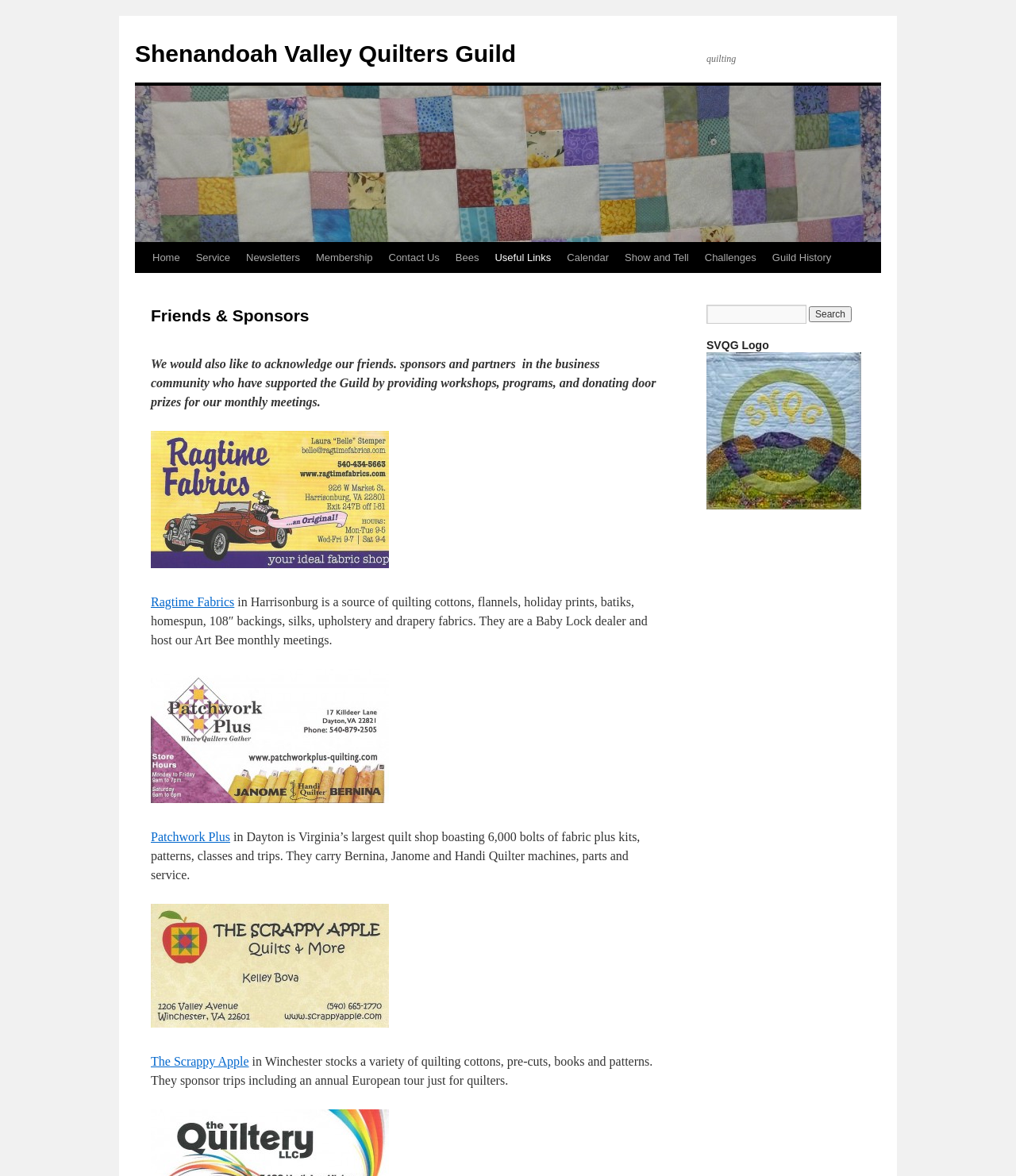What is the purpose of the guild?
Answer the question with a single word or phrase, referring to the image.

quilting